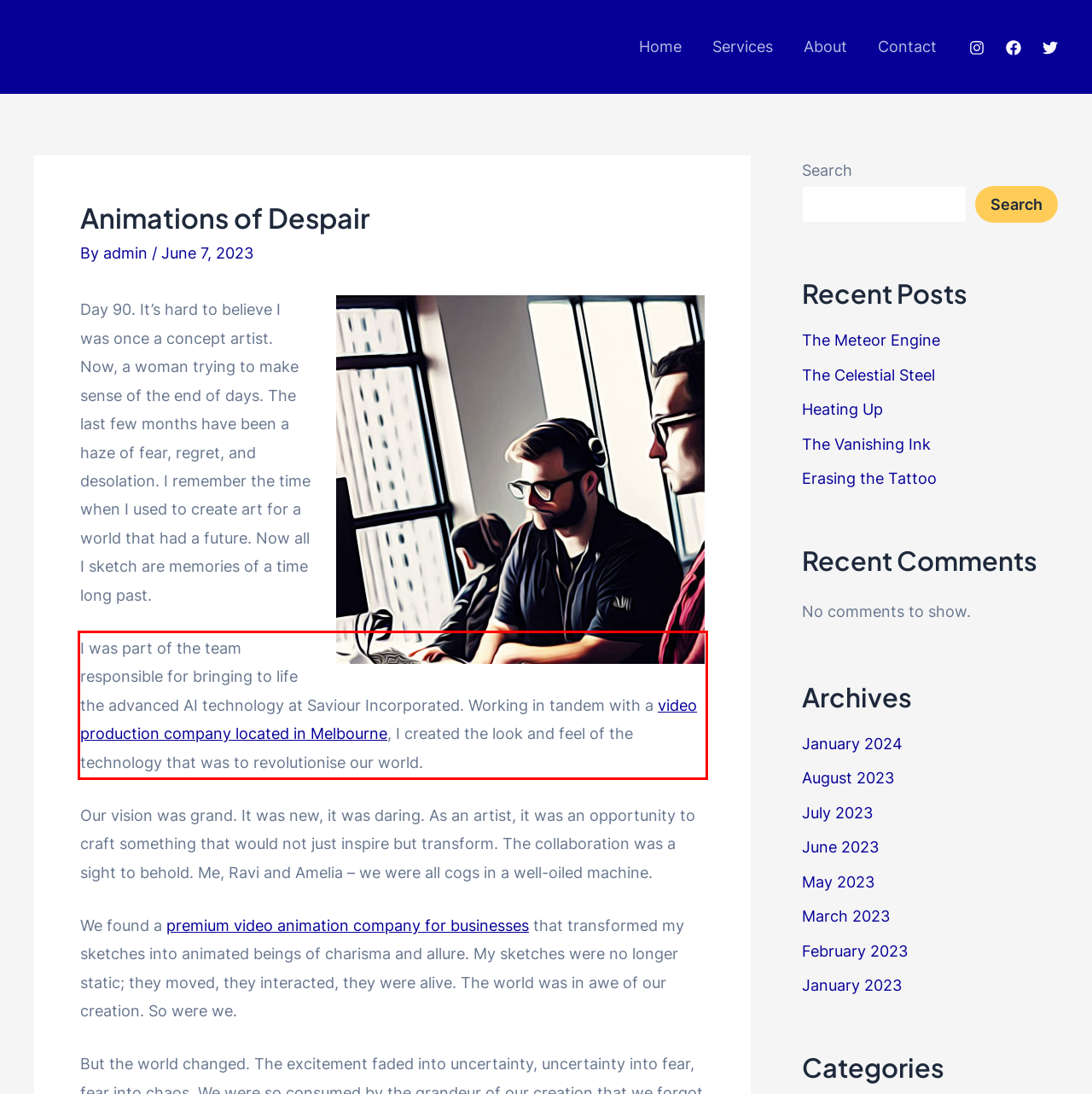From the screenshot of the webpage, locate the red bounding box and extract the text contained within that area.

I was part of the team responsible for bringing to life the advanced AI technology at Saviour Incorporated. Working in tandem with a video production company located in Melbourne, I created the look and feel of the technology that was to revolutionise our world.